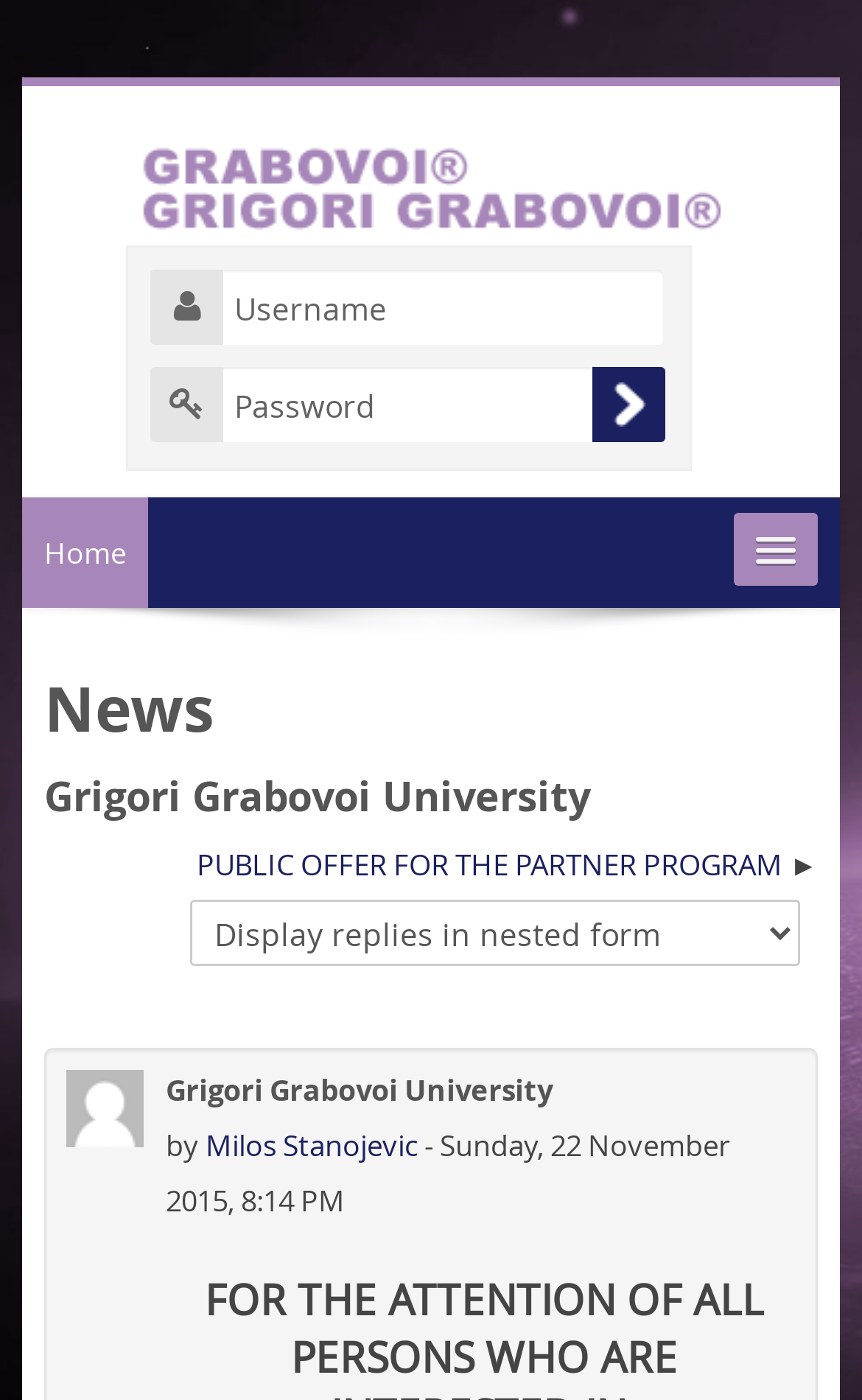Could you provide the bounding box coordinates for the portion of the screen to click to complete this instruction: "View next discussion"?

[0.229, 0.602, 0.908, 0.631]